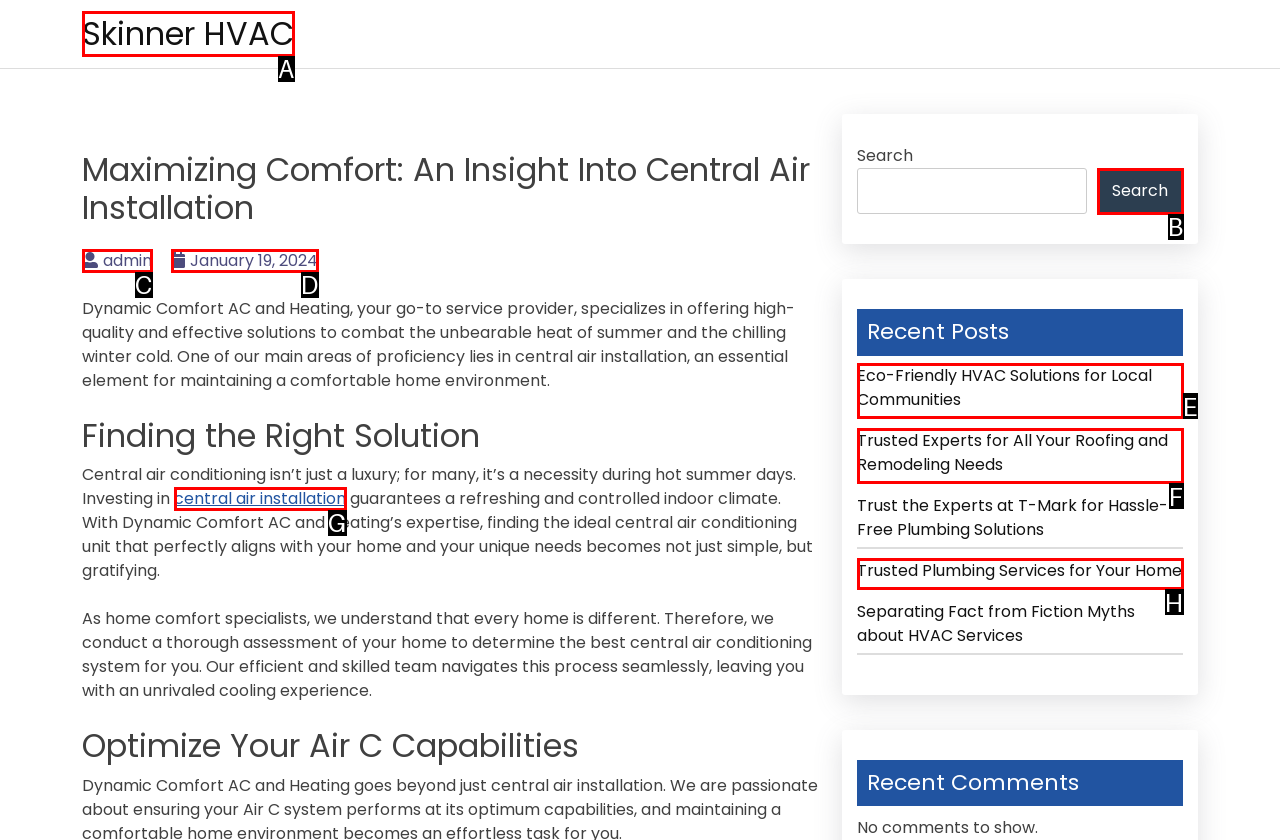Determine which option matches the element description: Skinner HVAC
Answer using the letter of the correct option.

A